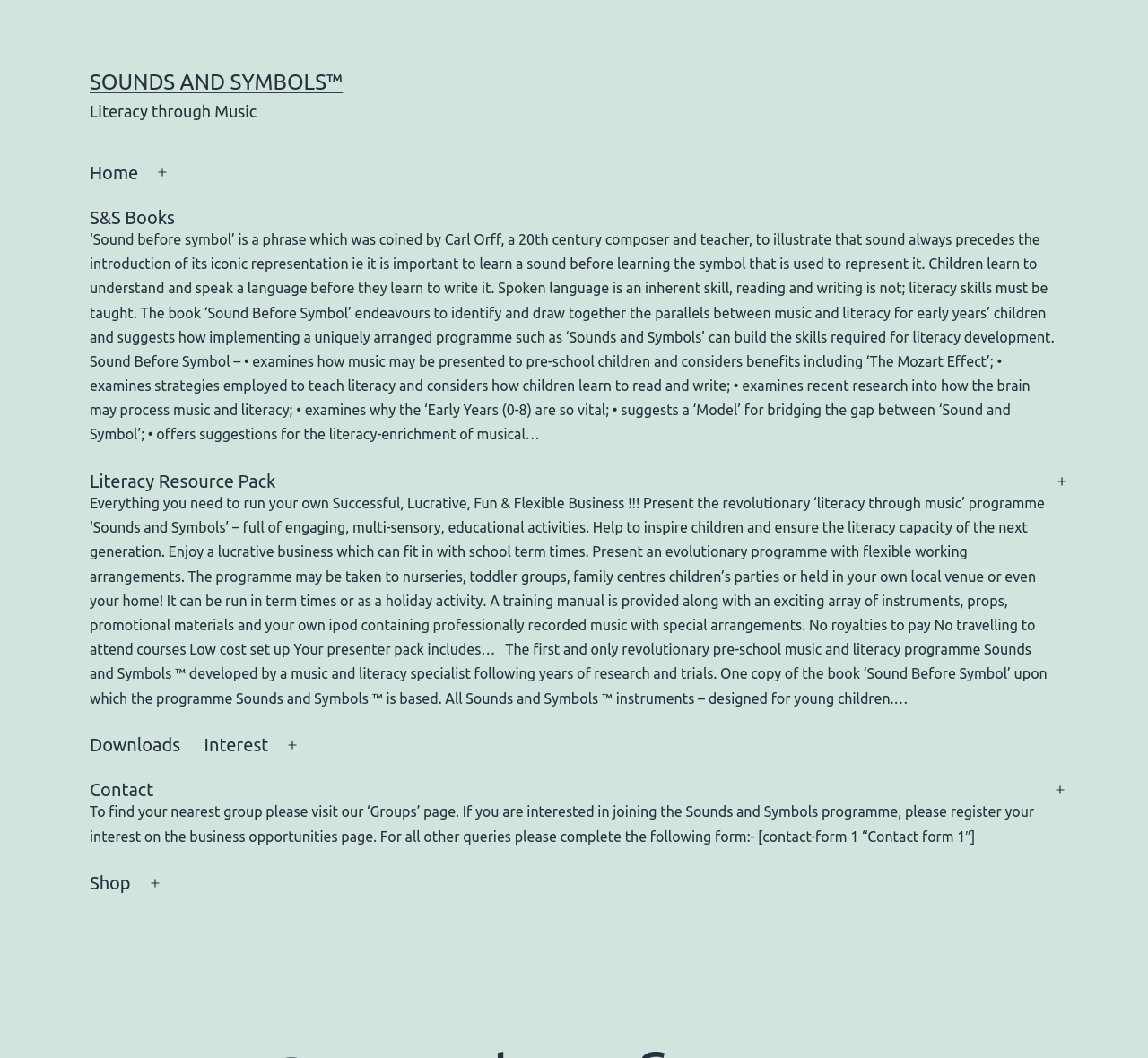What is the title of the book?
Refer to the image and provide a one-word or short phrase answer.

Sound Before Symbol